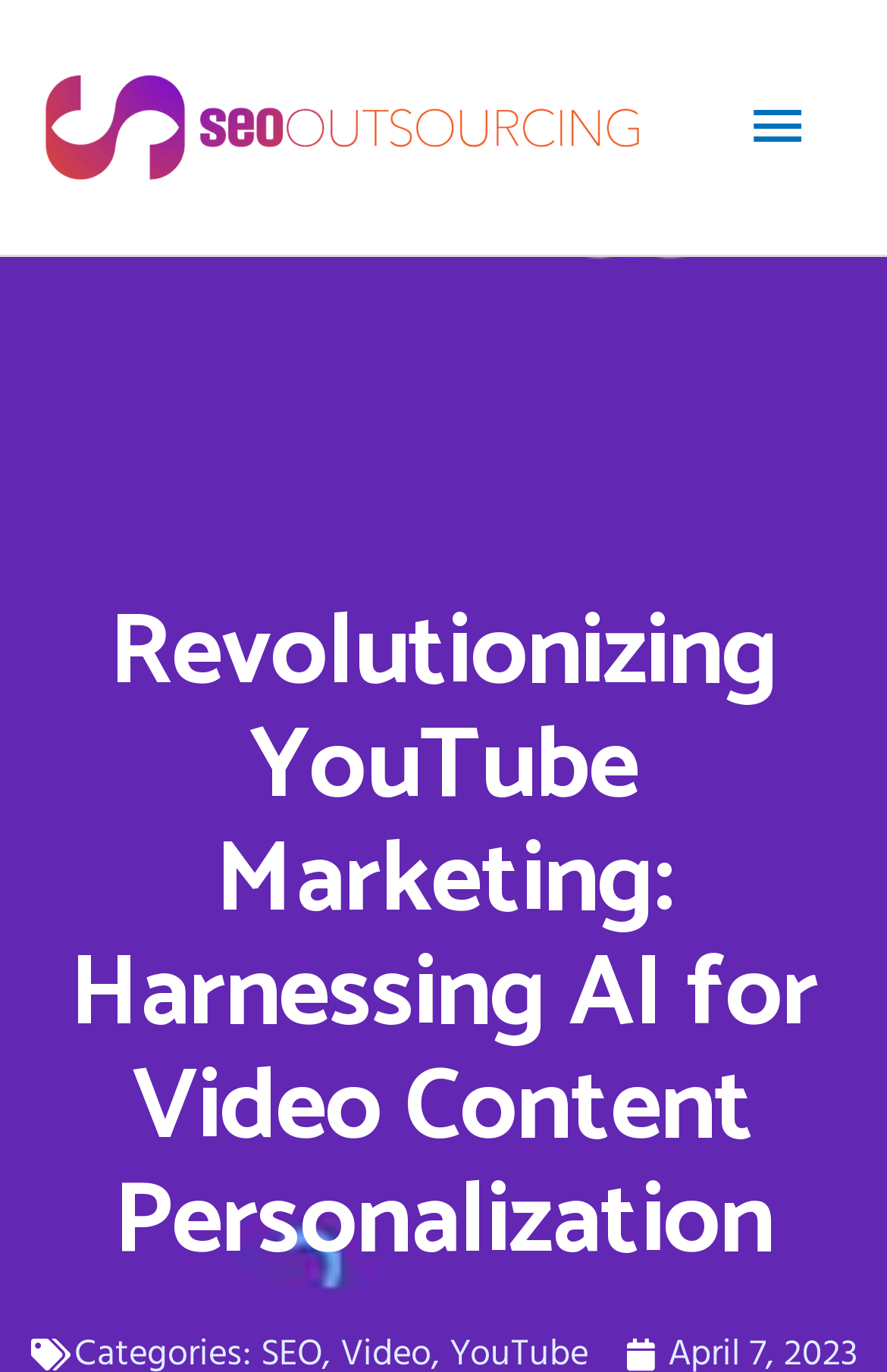Determine the webpage's heading and output its text content.

Revolutionizing YouTube Marketing: Harnessing AI for Video Content Personalization